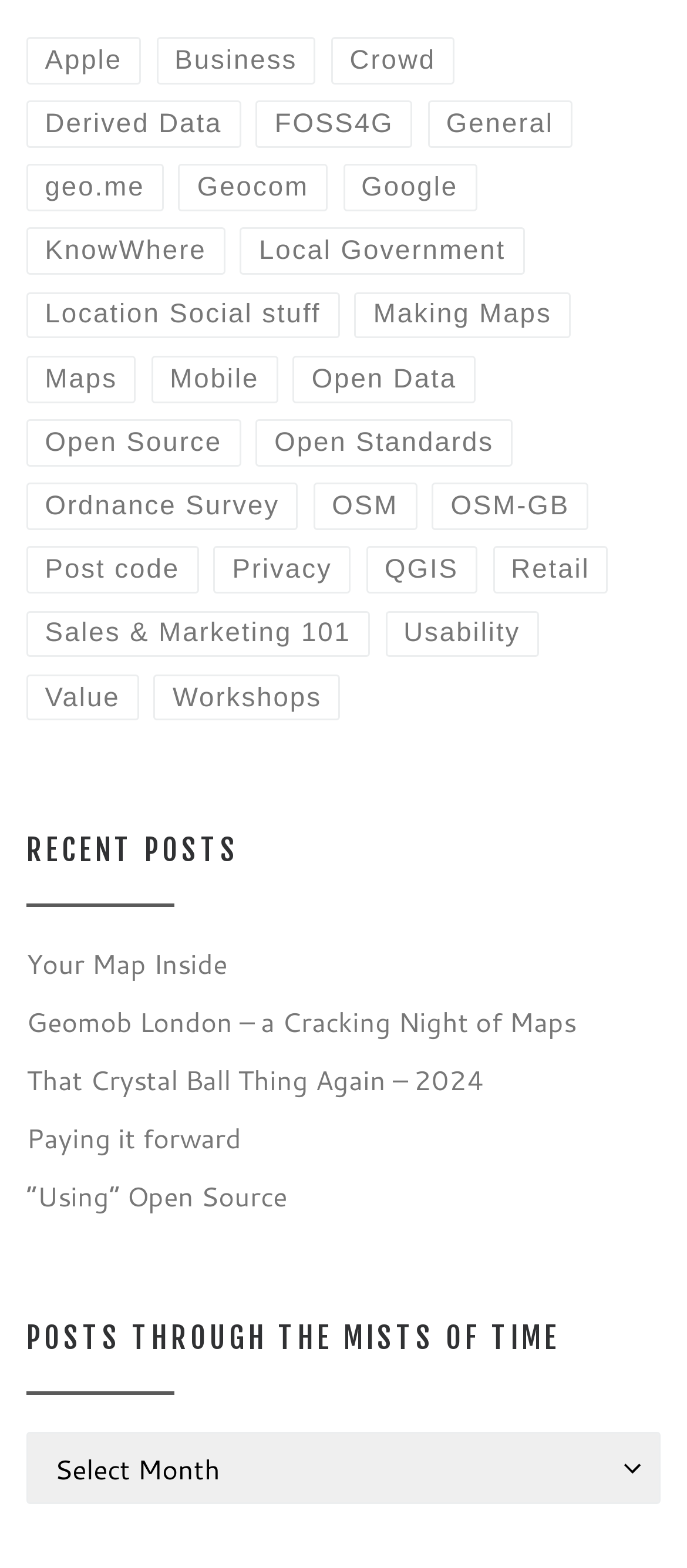From the webpage screenshot, identify the region described by Sales & Marketing 101. Provide the bounding box coordinates as (top-left x, top-left y, bottom-right x, bottom-right y), with each value being a floating point number between 0 and 1.

[0.038, 0.389, 0.538, 0.419]